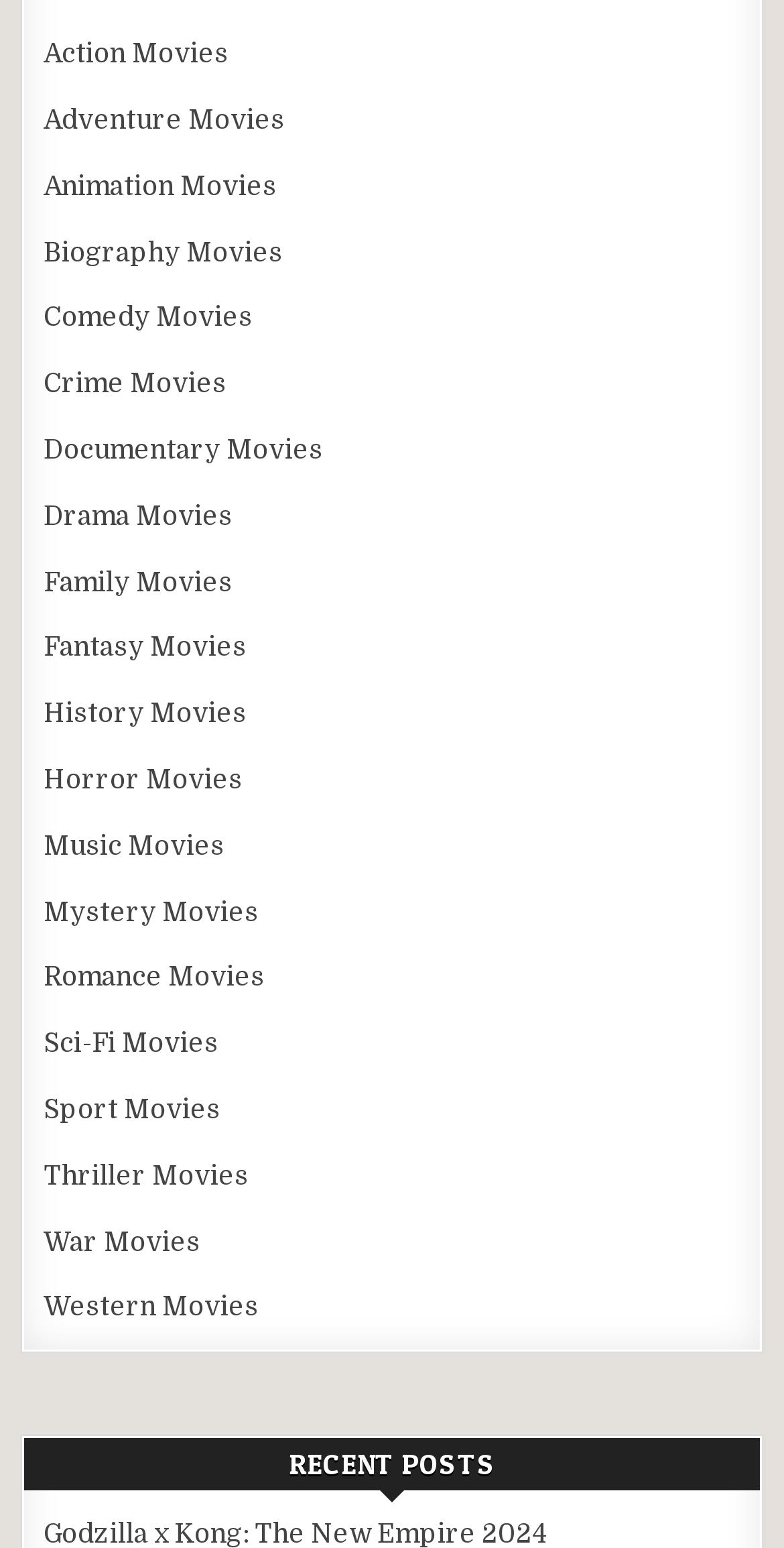What type of movies are listed first?
Give a detailed explanation using the information visible in the image.

I looked at the list of links under the root element and found that the first link is 'Biography Movies'. This suggests that biography movies are listed first among the various movie genres.